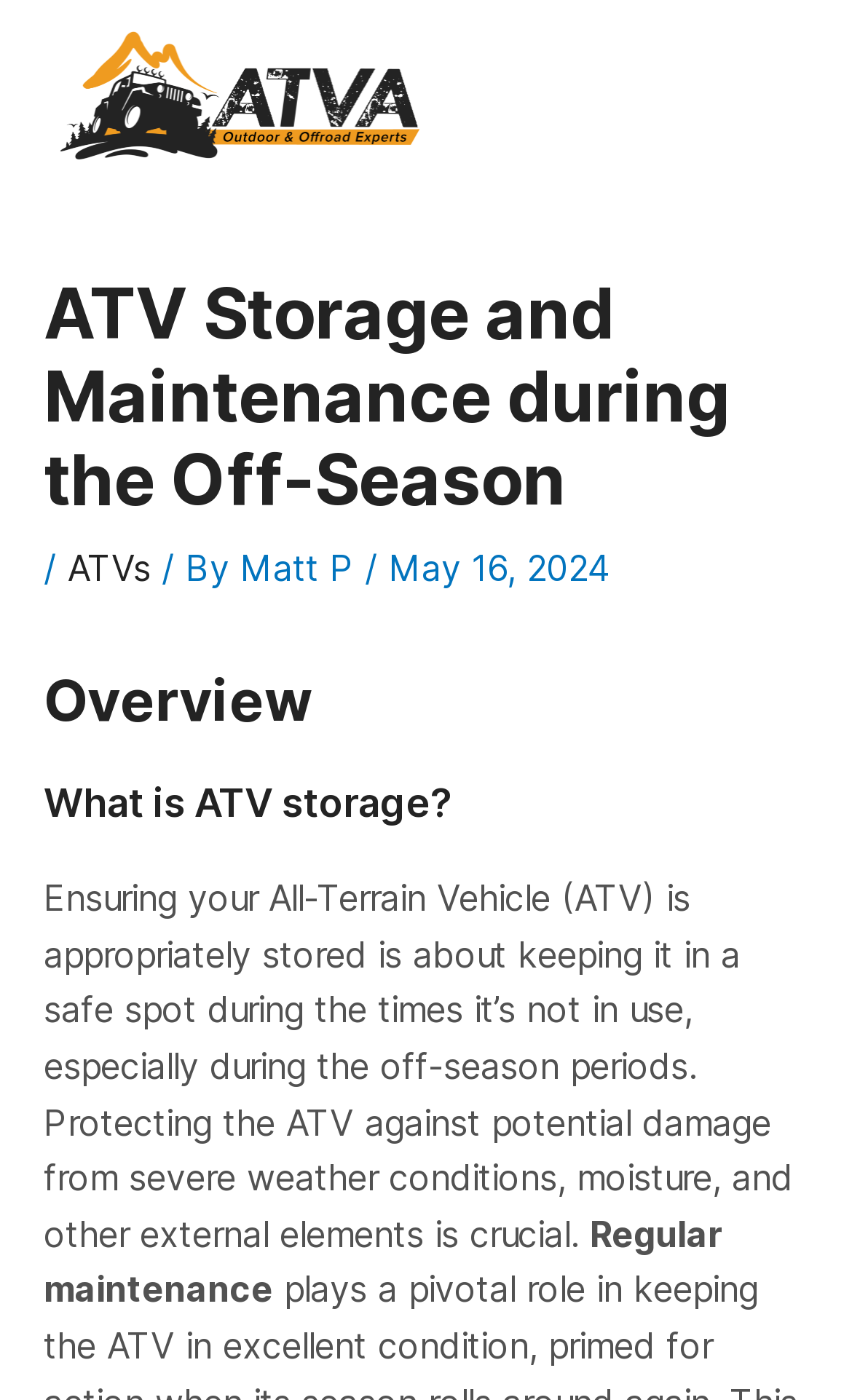When was this article published?
Could you give a comprehensive explanation in response to this question?

The publication date of this article is May 16, 2024, as indicated by the text 'May 16, 2024' in the header section of the webpage, which suggests that the article was published on this specific date.